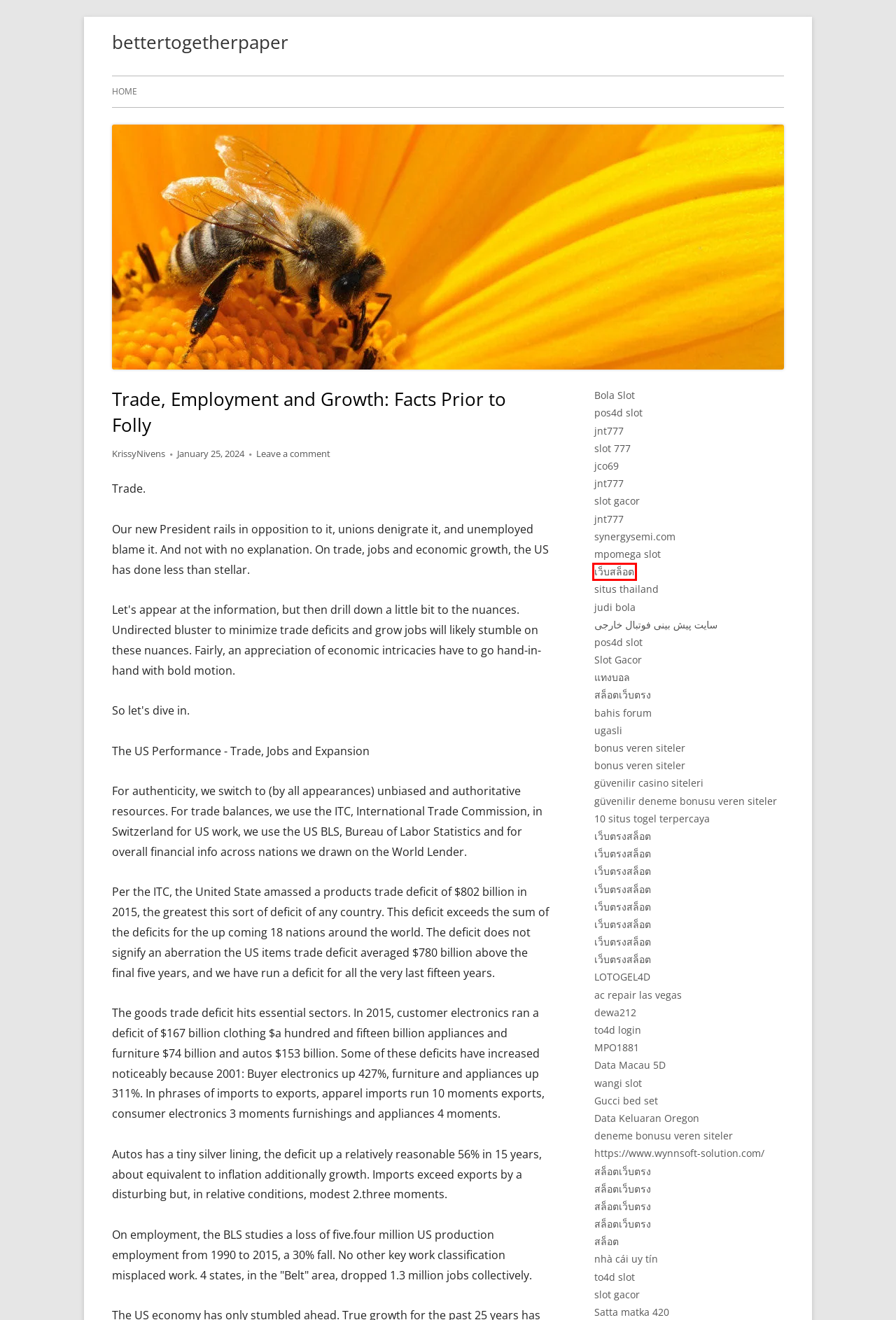Given a screenshot of a webpage with a red bounding box, please pick the webpage description that best fits the new webpage after clicking the element inside the bounding box. Here are the candidates:
A. JCO69 | Situs Slot Gacor Mudah Maxwin Hari Ini
B. สล็อตเว็บตรง ลิขสิทธิ์ตรง เบทสล็อตขั้นต่ำ 1 บาท เว็บสล็อตใหม่รับวอเลท
C. SYNERGYSEMI -
D. Deneme Bonusu Veren Siteler 2024 - Yeni Bonus Veren Siteler
E. สล็อตเว็บตรง อันดับ 1 แตกง่าย ไม่มีขั้นต่ำ สล็อตเว็บตรง 100%
F. AC Repair Las Vegas | ProZone Air Conditioning and Heating Repair Las Vegas
G. Togel Oregon | Data Keluaran Oregon | Result Oregon Hari Ini
H. สล็อตเว็บตรง เว็บลิขสิทธิ์แท้ FAFA365 ปั่นสล็อตแตกทุกเกม ไม่ติดเทิร์น

E